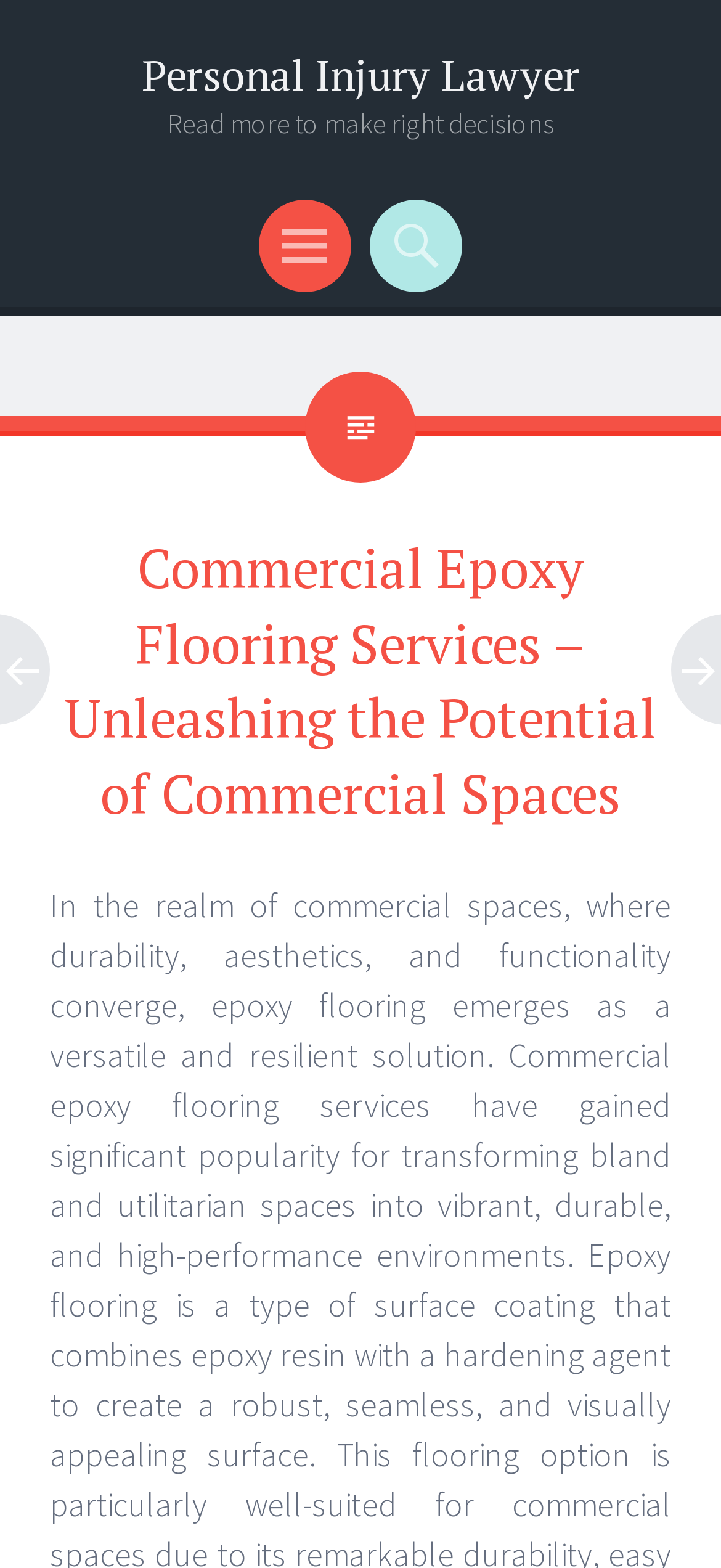What is the function of the search element?
Based on the image, answer the question with a single word or brief phrase.

Search